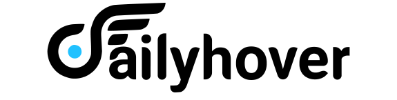What type of information does Daily Hover focus on?
Please use the visual content to give a single word or phrase answer.

News and insights